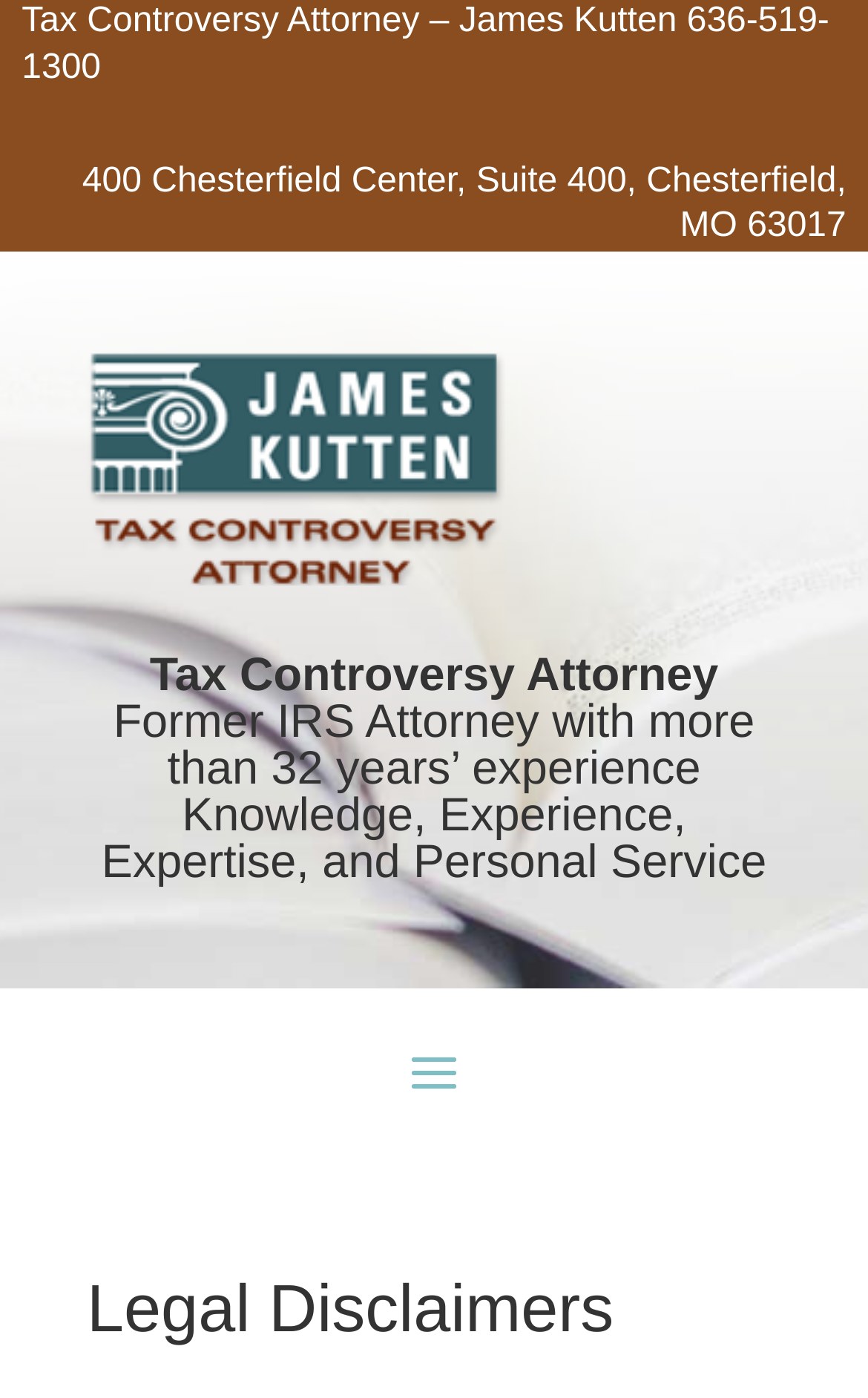Please reply to the following question with a single word or a short phrase:
What is the name of the tax attorney?

James Kutten